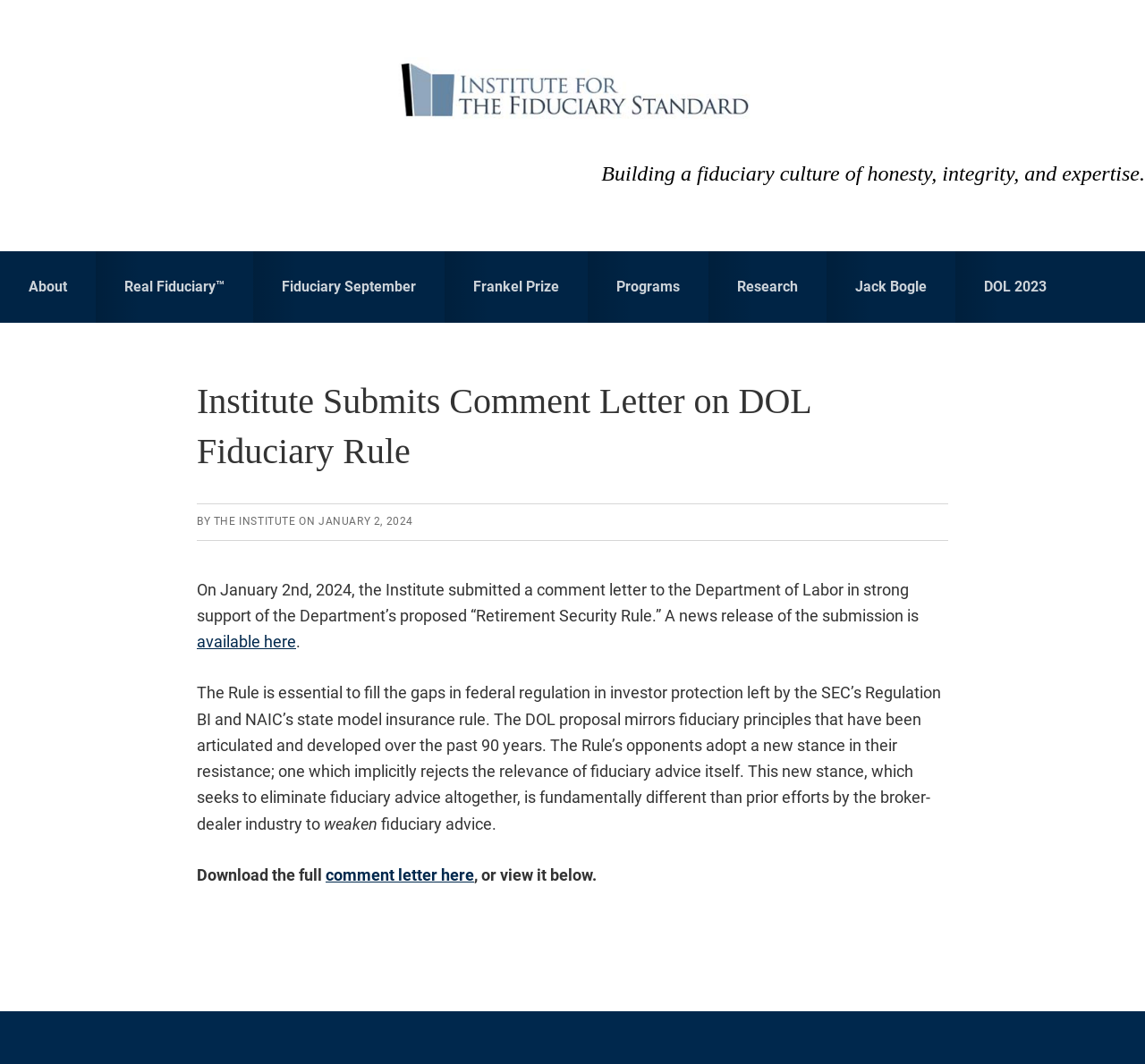What is the date of the submission of the comment letter?
Look at the image and respond with a single word or a short phrase.

January 2, 2024